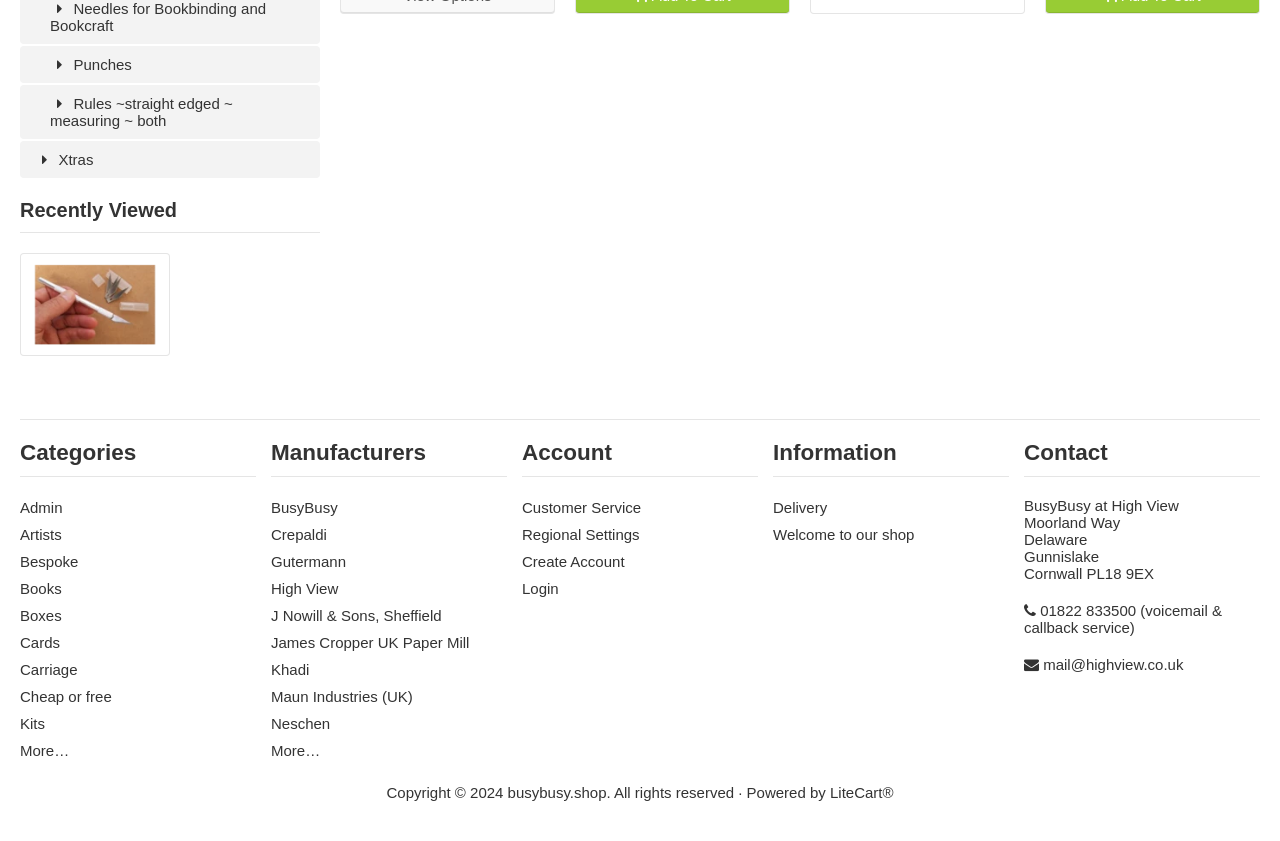Using the details from the image, please elaborate on the following question: What is the contact phone number of the shop?

In the 'Contact' section, I found a link labeled '01822 833500 (voicemail & callback service)' which appears to be the contact phone number of the shop.